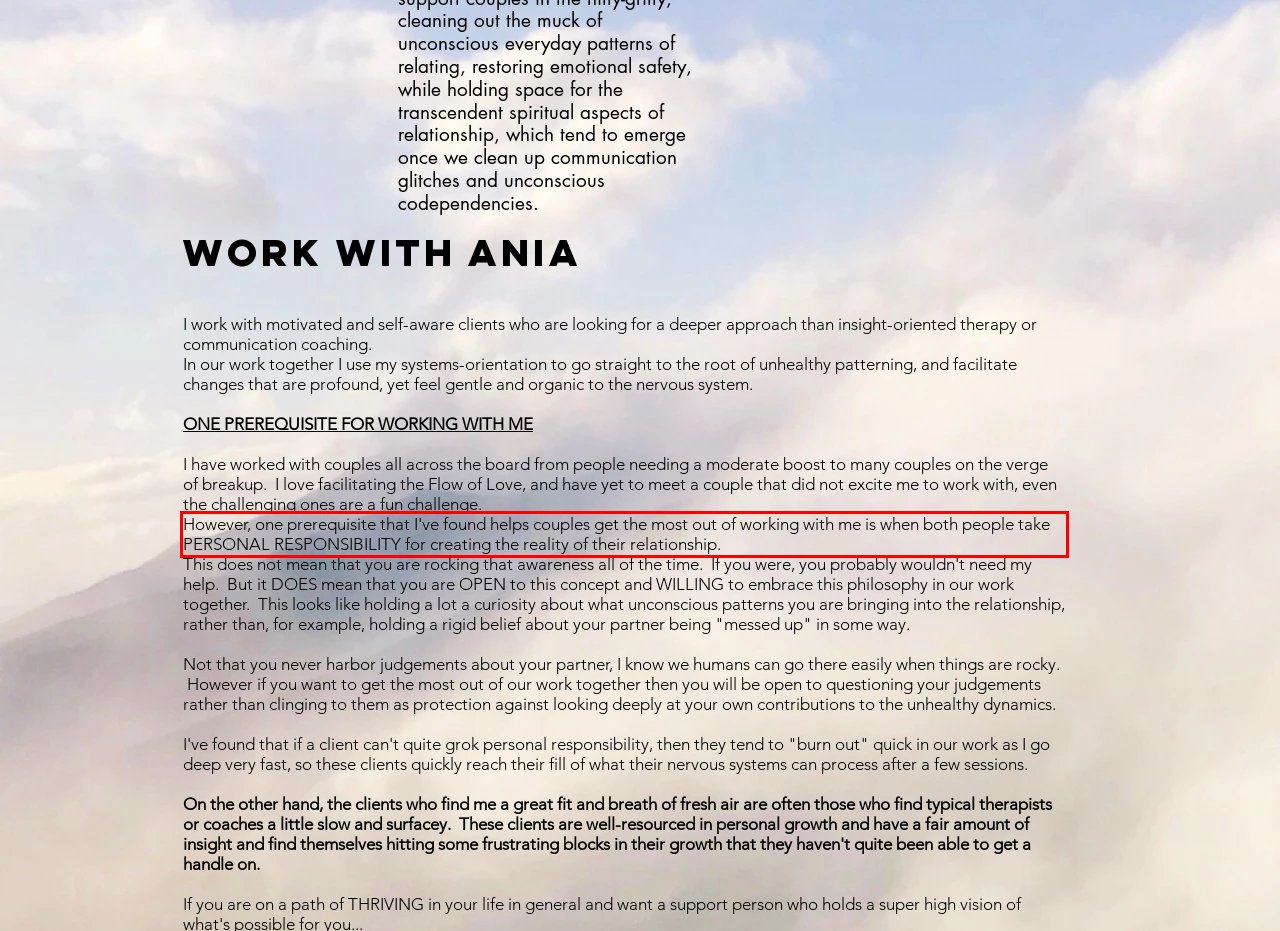You are presented with a screenshot containing a red rectangle. Extract the text found inside this red bounding box.

However, one prerequisite that I've found helps couples get the most out of working with me is when both people take PERSONAL RESPONSIBILITY for creating the reality of their relationship.